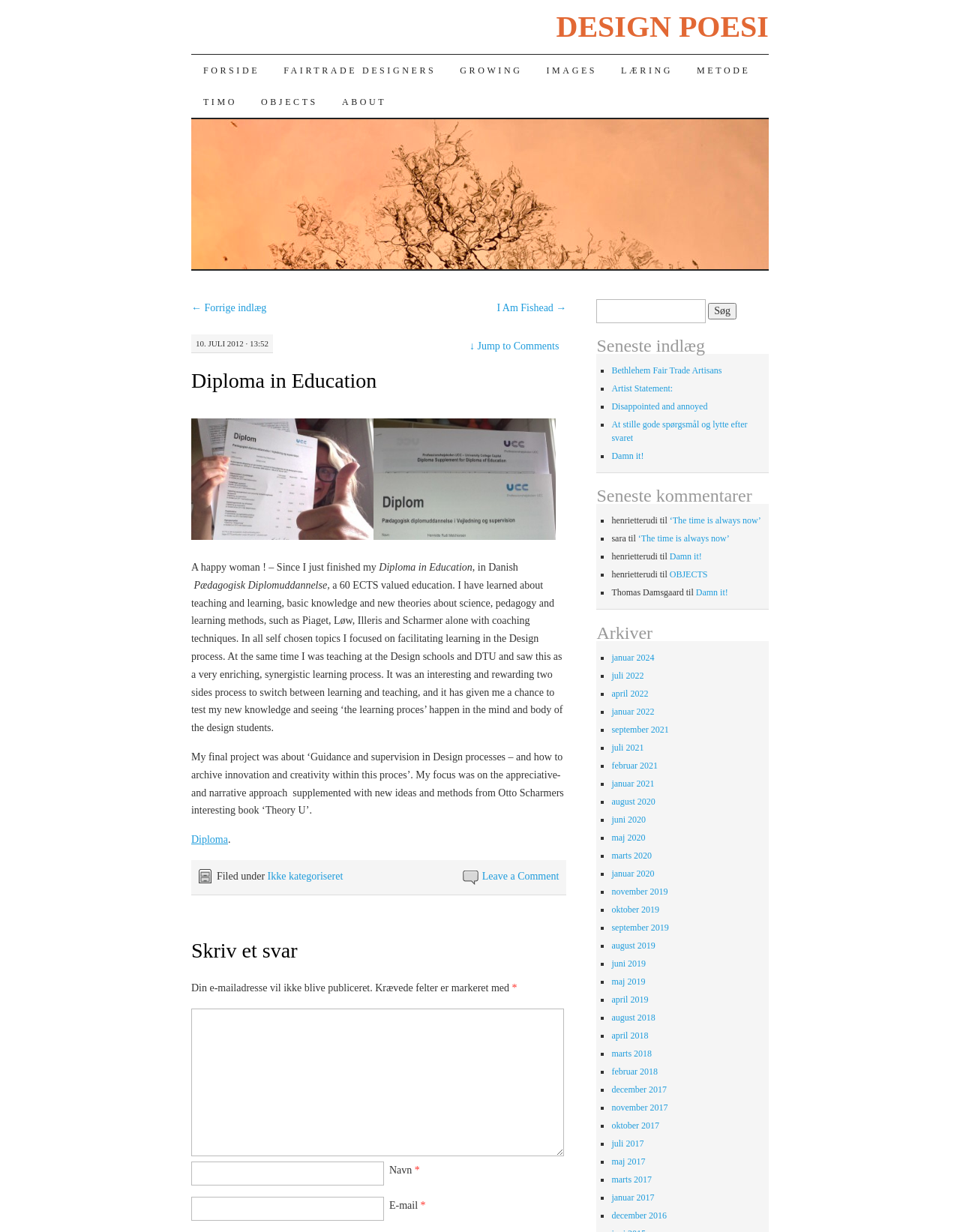Find and provide the bounding box coordinates for the UI element described here: "parent_node: E-mail * aria-describedby="email-notes" name="email"". The coordinates should be given as four float numbers between 0 and 1: [left, top, right, bottom].

[0.199, 0.971, 0.4, 0.991]